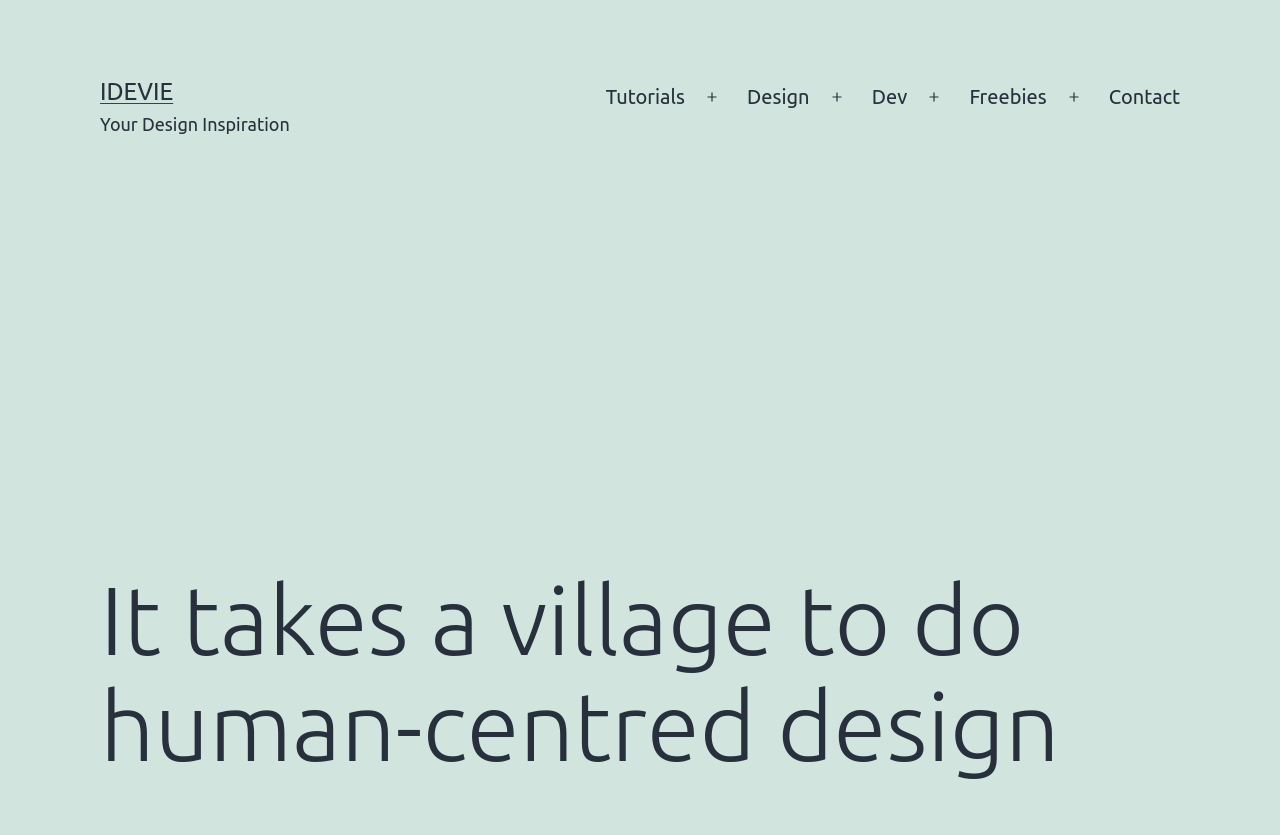Show me the bounding box coordinates of the clickable region to achieve the task as per the instruction: "View the advertisement".

[0.031, 0.284, 0.969, 0.62]